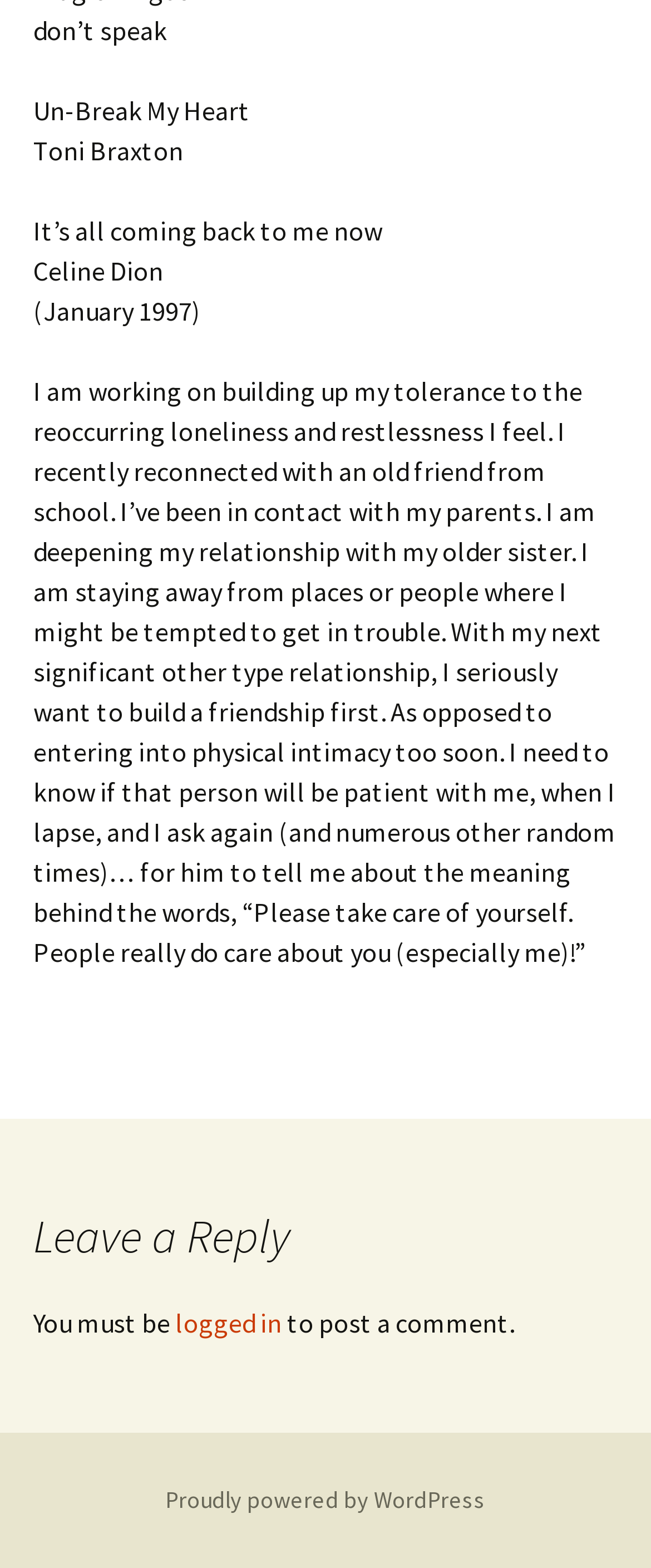Who is the author of the article?
We need a detailed and meticulous answer to the question.

The author of the article is not specified on the webpage. There is no element that indicates the author's name.